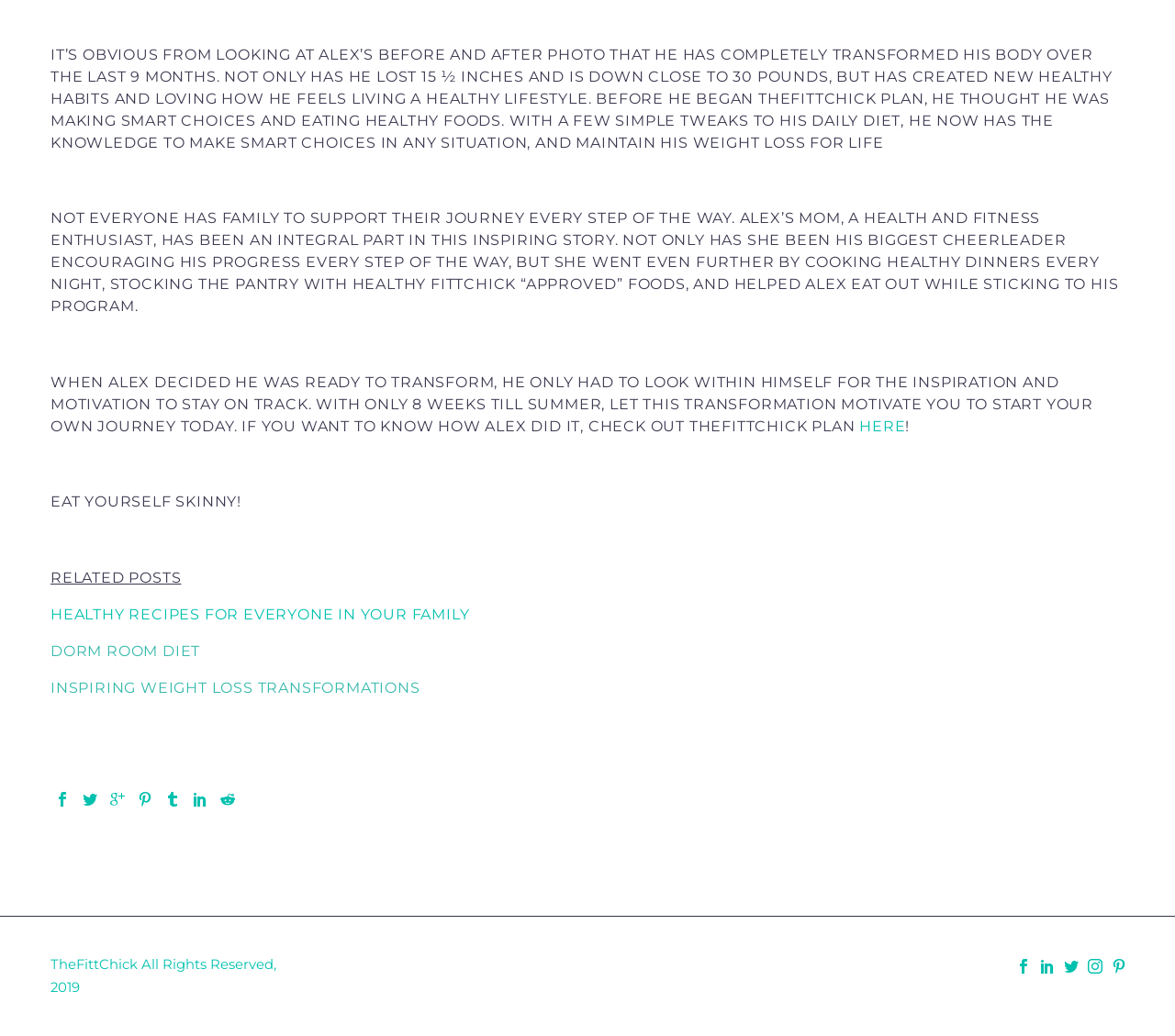Identify the bounding box coordinates of the part that should be clicked to carry out this instruction: "Read the 'HEALTHY RECIPES FOR EVERYONE IN YOUR FAMILY' article".

[0.043, 0.585, 0.4, 0.601]